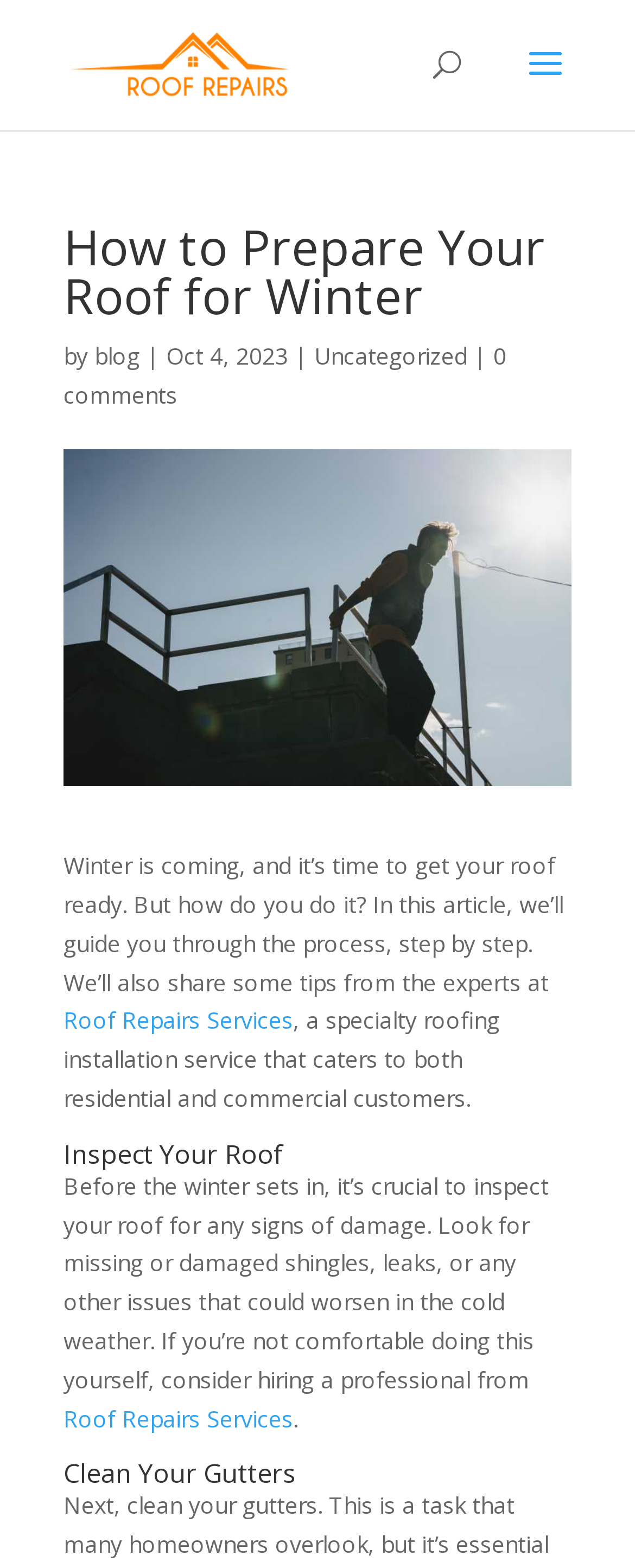Write an extensive caption that covers every aspect of the webpage.

The webpage is about preparing a roof for winter, with a focus on roof repairs. At the top left, there is a link to "Roof Repairs" accompanied by an image with the same name. Below this, there is a search bar that spans across the top of the page. 

The main content of the page is divided into sections, each with a heading. The first heading, "How to Prepare Your Roof for Winter", is located near the top of the page and is followed by the author's name, "blog", and the date "Oct 4, 2023". There is also a link to "Uncategorized" and another link to "0 comments" on the same line.

The introductory paragraph is located below the author information and provides an overview of the article's content. It mentions that the article will guide the reader through the process of preparing their roof for winter, step by step, and will also share tips from experts at "Roof Repairs Services", a specialty roofing installation service.

The first section, "Inspect Your Roof", is located below the introductory paragraph and provides guidance on inspecting one's roof for damage before winter. This section includes a link to "Roof Repairs Services" for those who may need professional assistance.

The second section, "Clean Your Gutters", is located below the first section and its content is not provided in the accessibility tree.